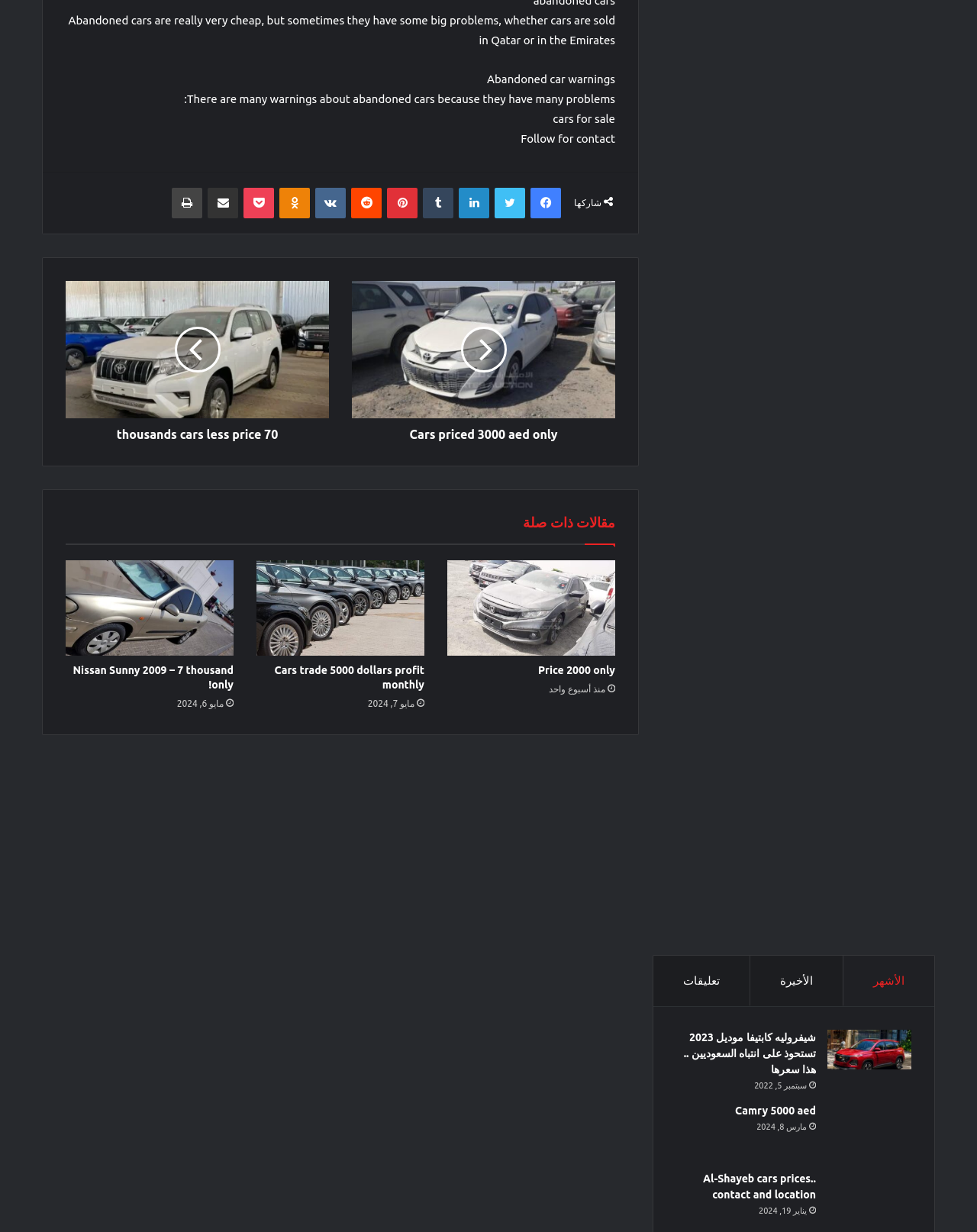What is the language of the webpage?
Based on the visual content, answer with a single word or a brief phrase.

Arabic and English